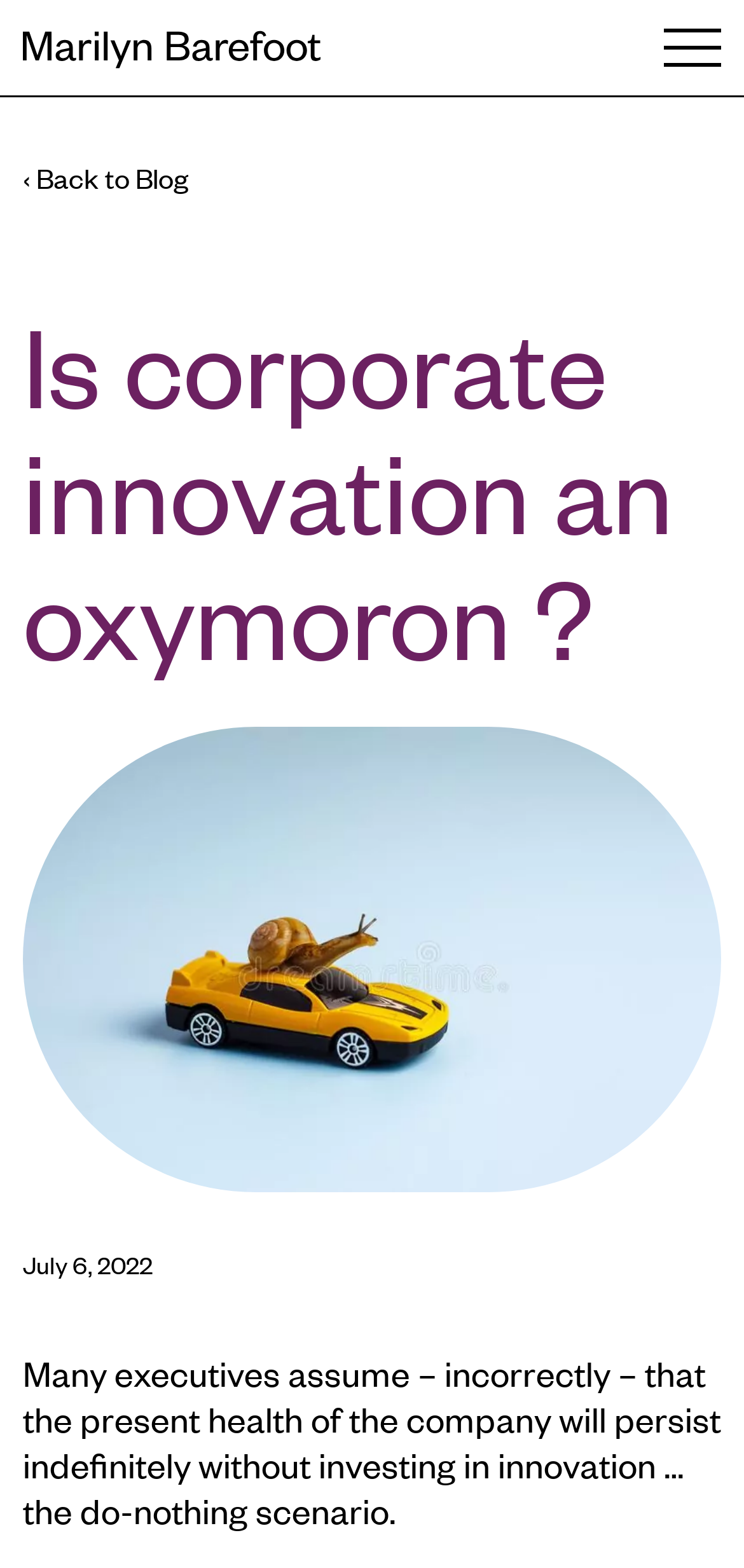Identify the bounding box for the given UI element using the description provided. Coordinates should be in the format (top-left x, top-left y, bottom-right x, bottom-right y) and must be between 0 and 1. Here is the description: Marilyn Barefoot

[0.031, 0.019, 0.431, 0.048]